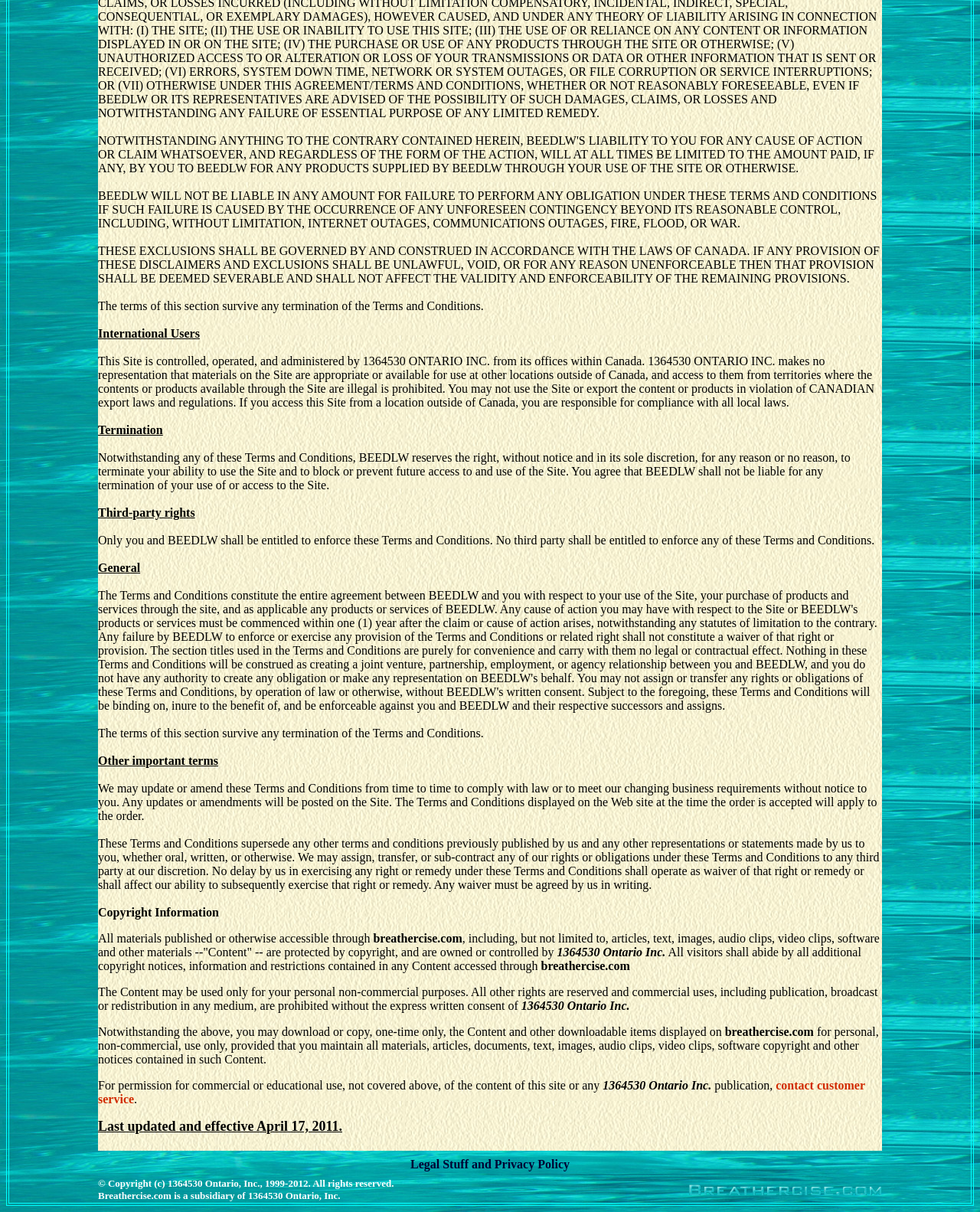Determine the bounding box for the UI element that matches this description: "contact customer service".

[0.1, 0.89, 0.883, 0.912]